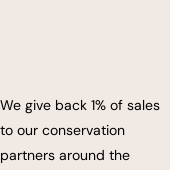Using the information in the image, give a detailed answer to the following question: What is the purpose of PawPang's initiative?

The initiative of donating 1% of sales to conservation partners globally aims to contribute to ecological conservation and support environmental efforts, which is in line with PawPang's values in the pet care industry.